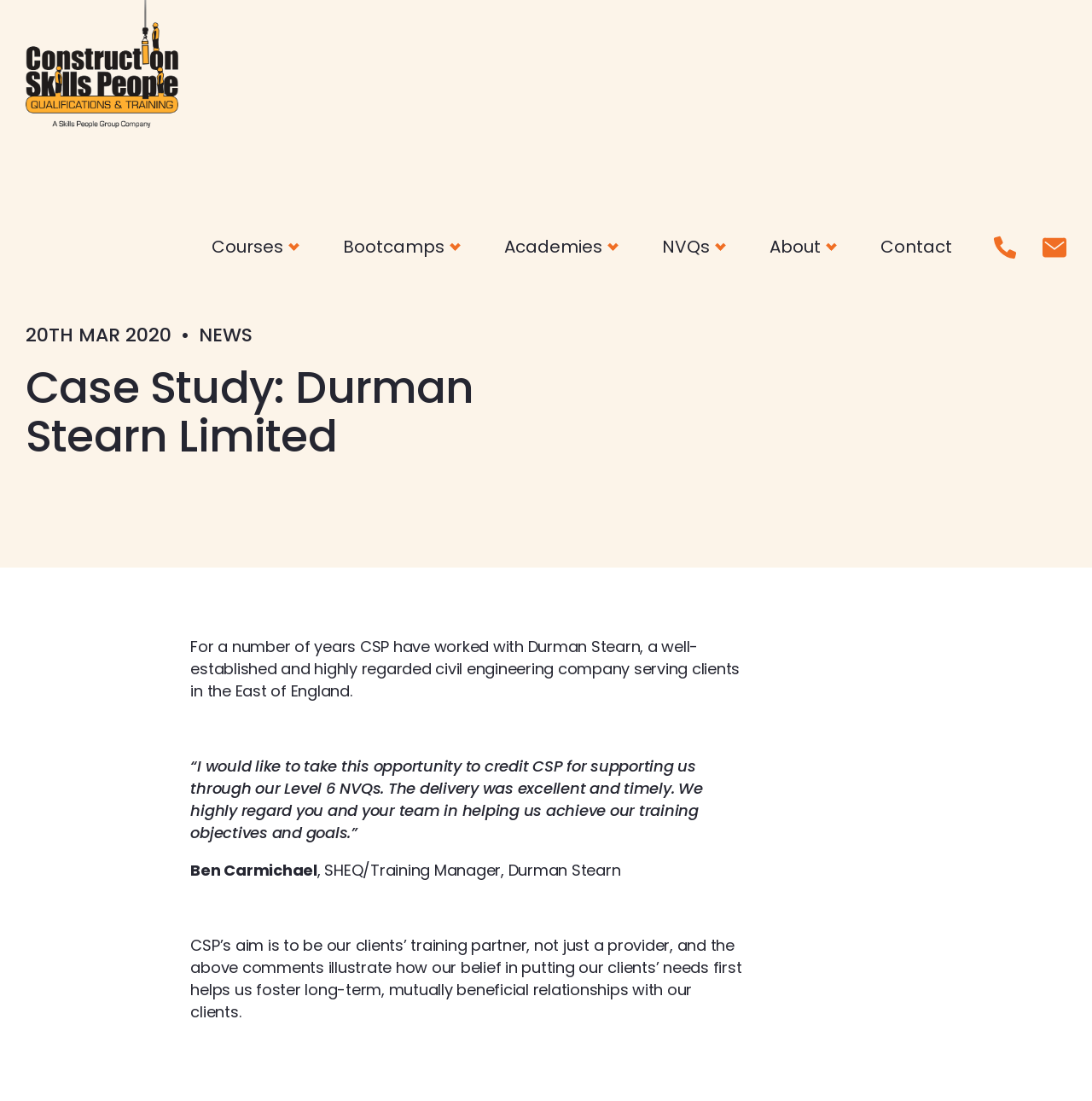What is the role of Ben Carmichael?
Answer the question based on the image using a single word or a brief phrase.

SHEQ/Training Manager